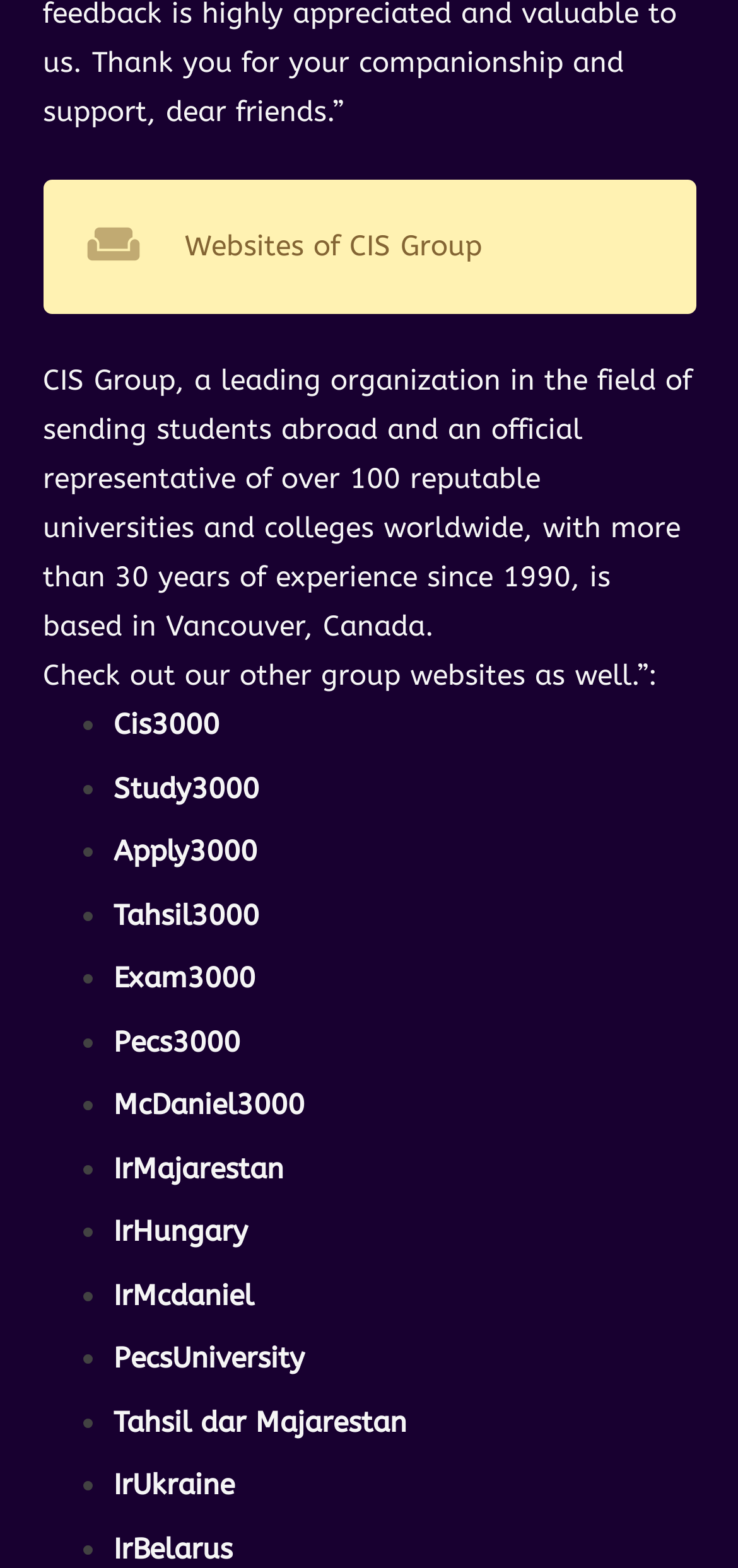Please answer the following question using a single word or phrase: 
What is the purpose of CIS Group?

Sending students abroad